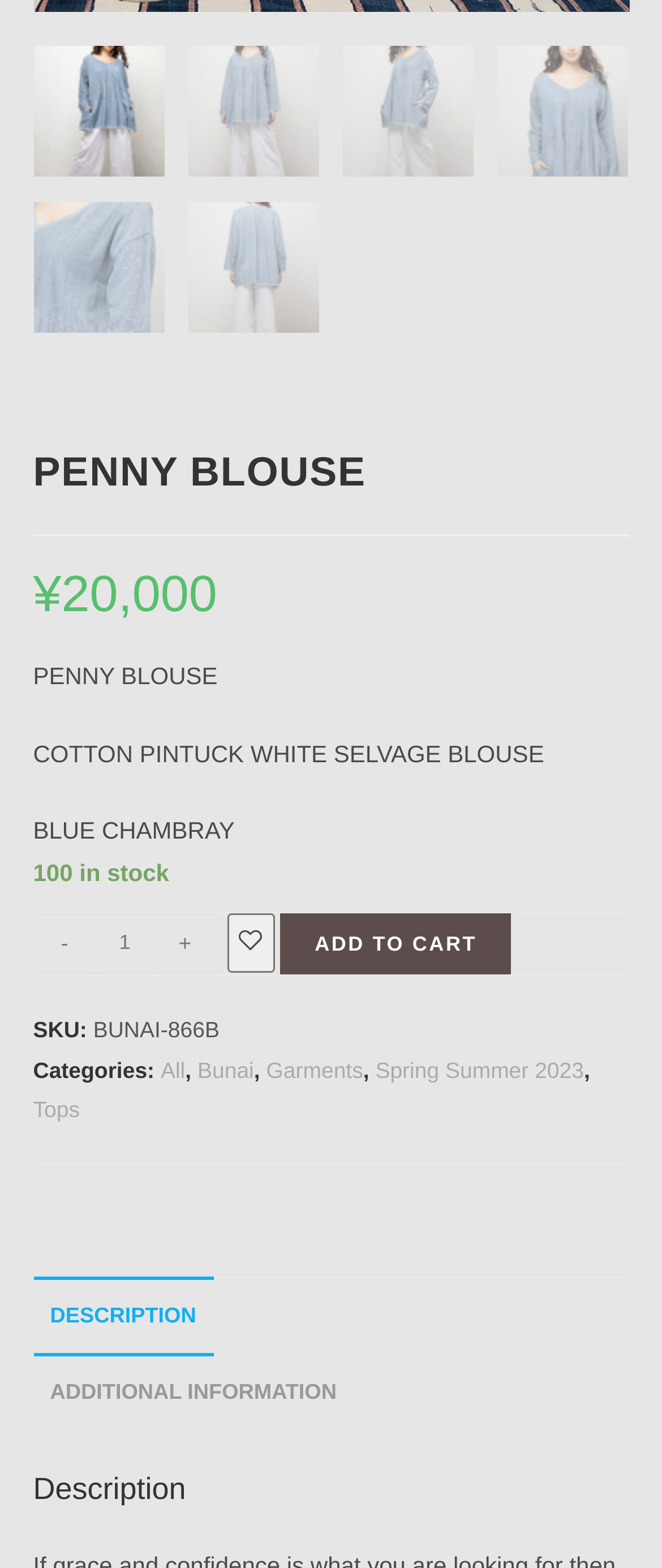By analyzing the image, answer the following question with a detailed response: What is the SKU of the product?

I found the SKU of the product by looking at the StaticText element with the text 'SKU:' and the adjacent StaticText element with the text 'BUNAI-866B', which together indicate the SKU of the product.